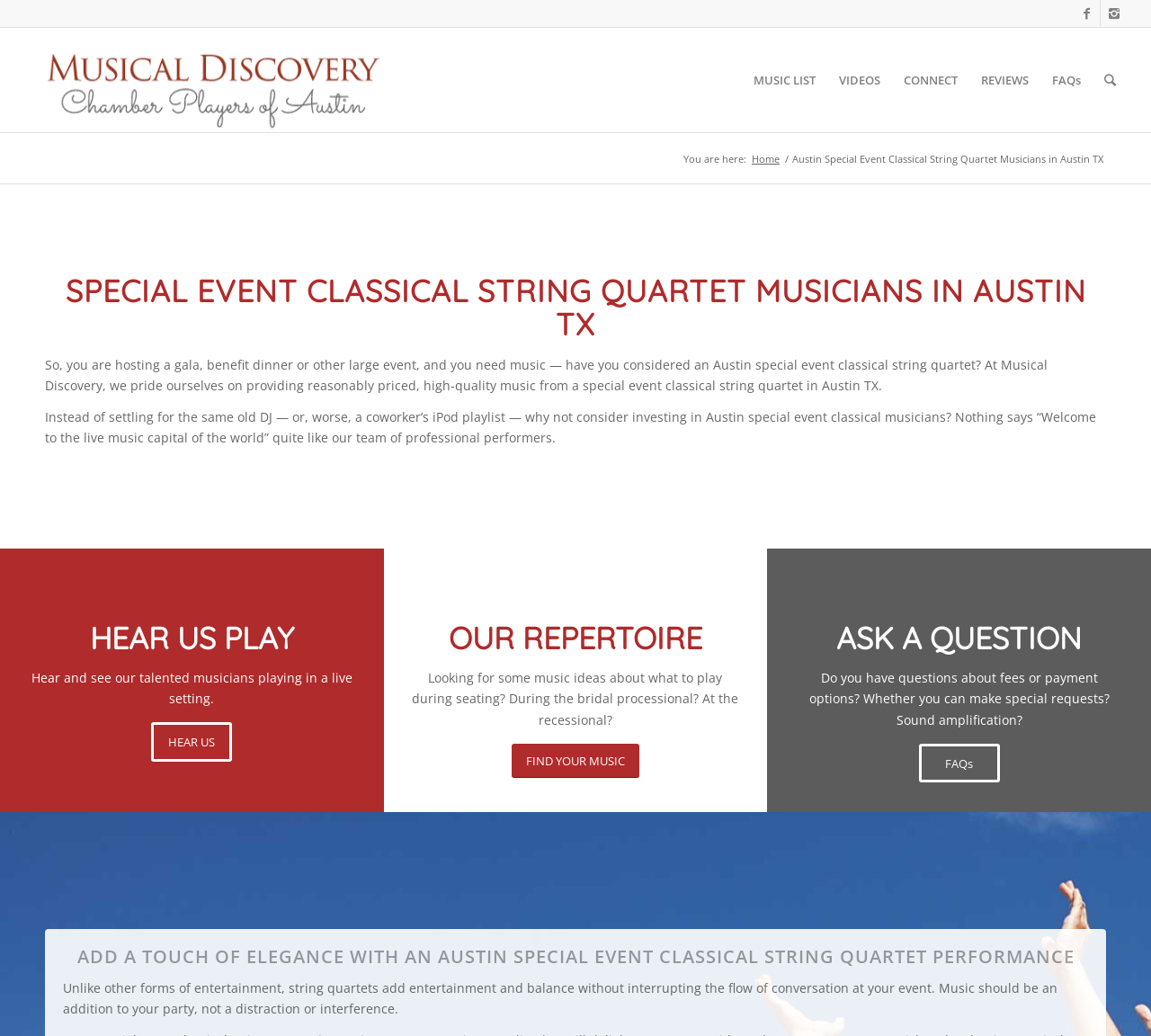Can you give a comprehensive explanation to the question given the content of the image?
What is the benefit of hiring an Austin special event classical string quartet?

The webpage states that Musical Discovery provides reasonably priced, high-quality music from a special event classical string quartet in Austin TX, implying that hiring them would be a cost-effective way to get high-quality music for events.